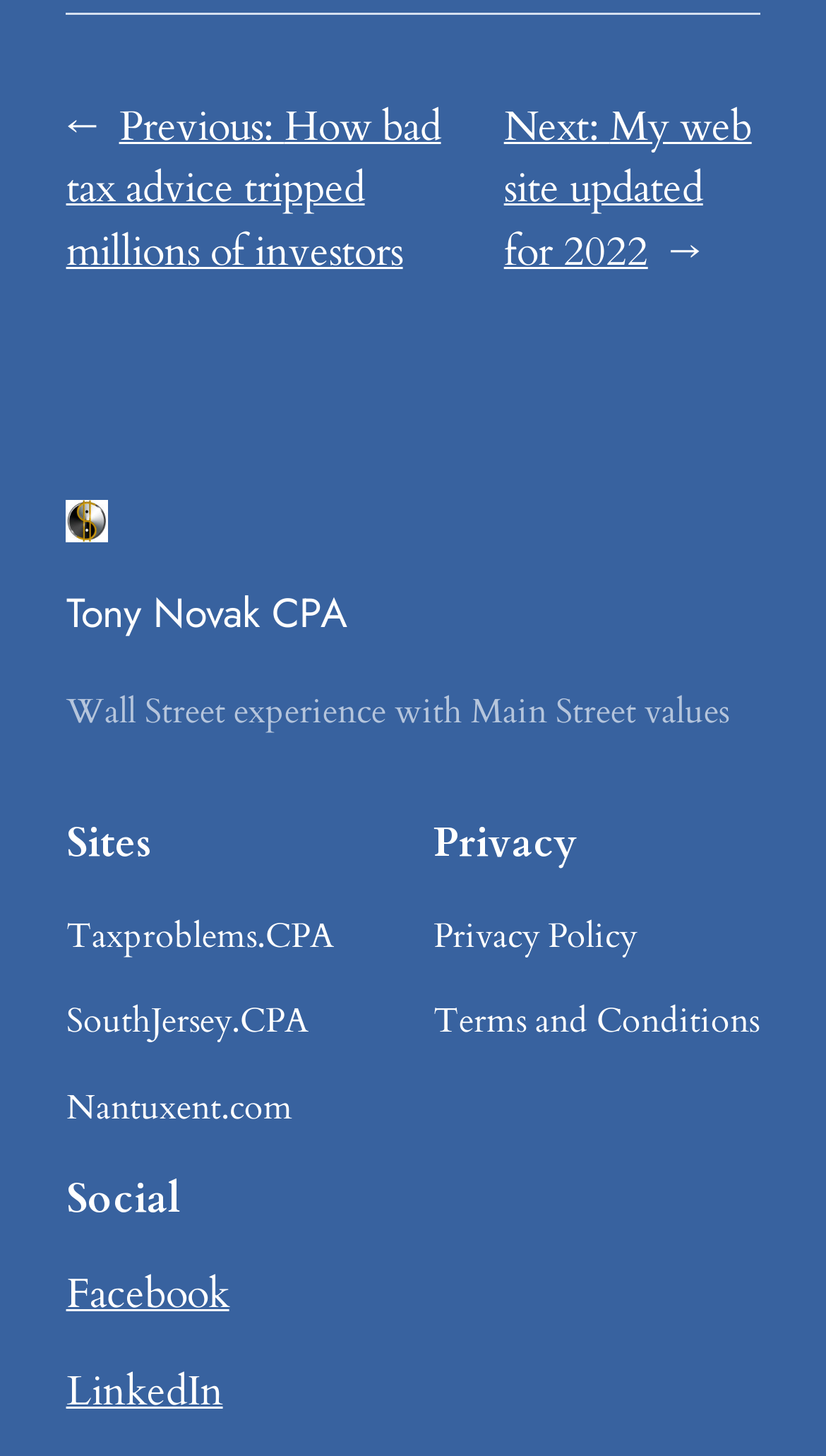Give a concise answer using only one word or phrase for this question:
How many navigation sections are there?

3